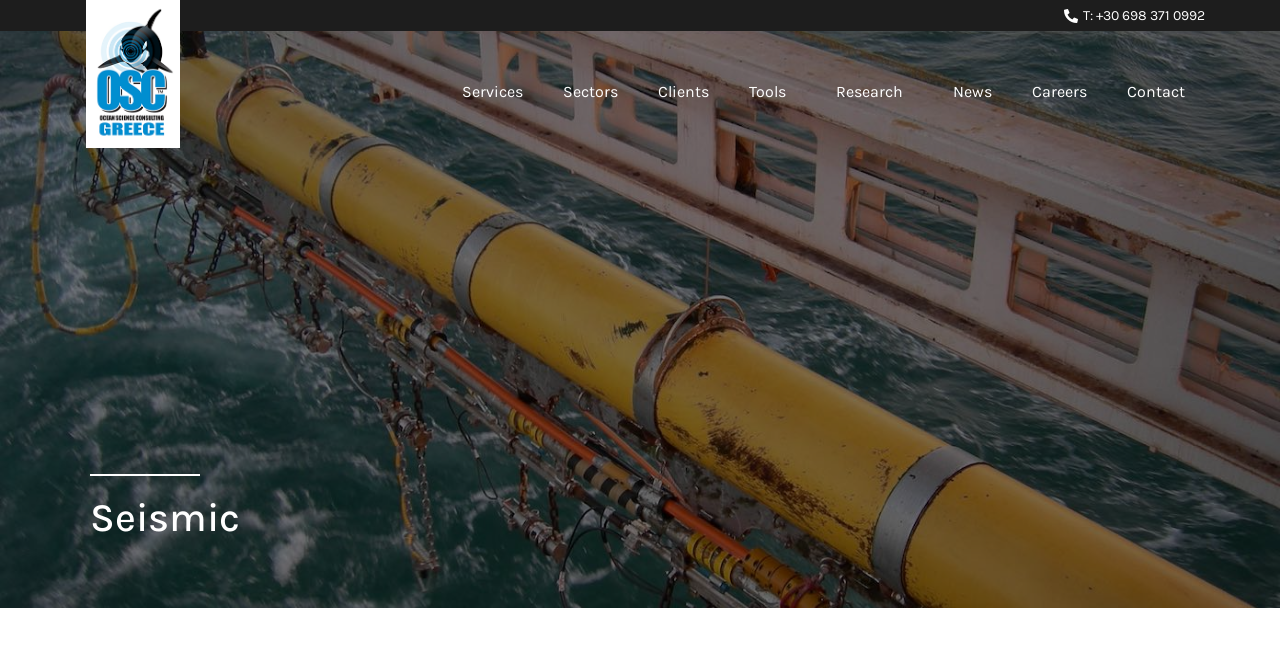Please answer the following question using a single word or phrase: 
What is the topic of the webpage?

Seismic